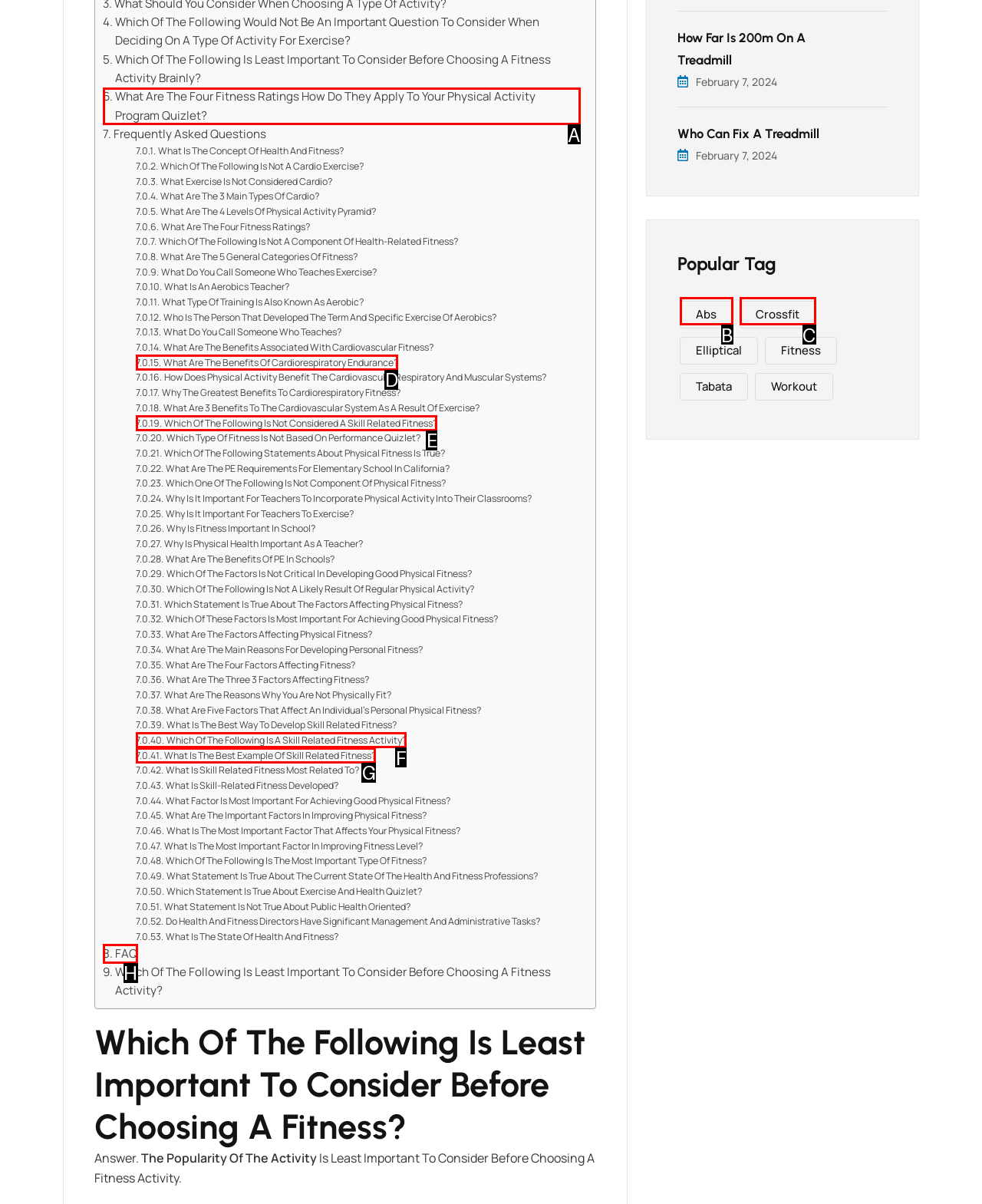Tell me which element should be clicked to achieve the following objective: Click on the link 'FAQ'
Reply with the letter of the correct option from the displayed choices.

H